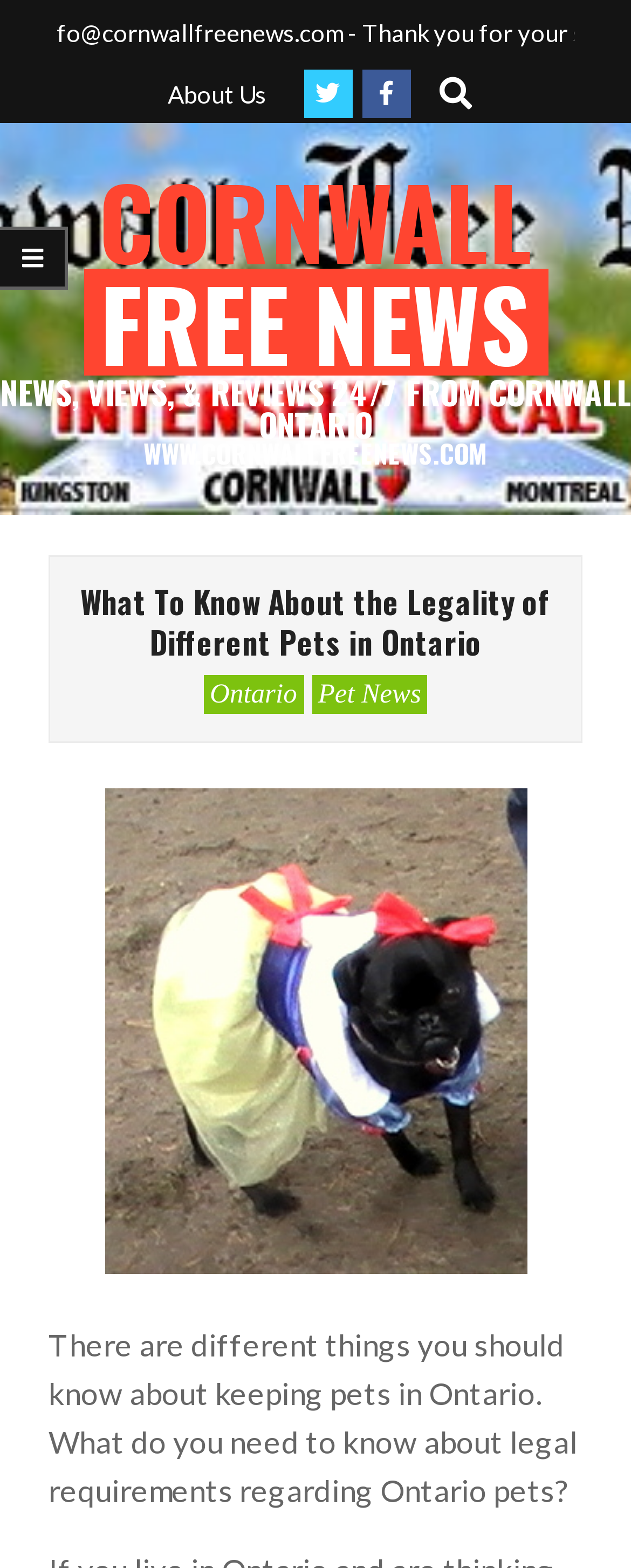Provide a one-word or brief phrase answer to the question:
What can be searched on this webpage?

Search Term